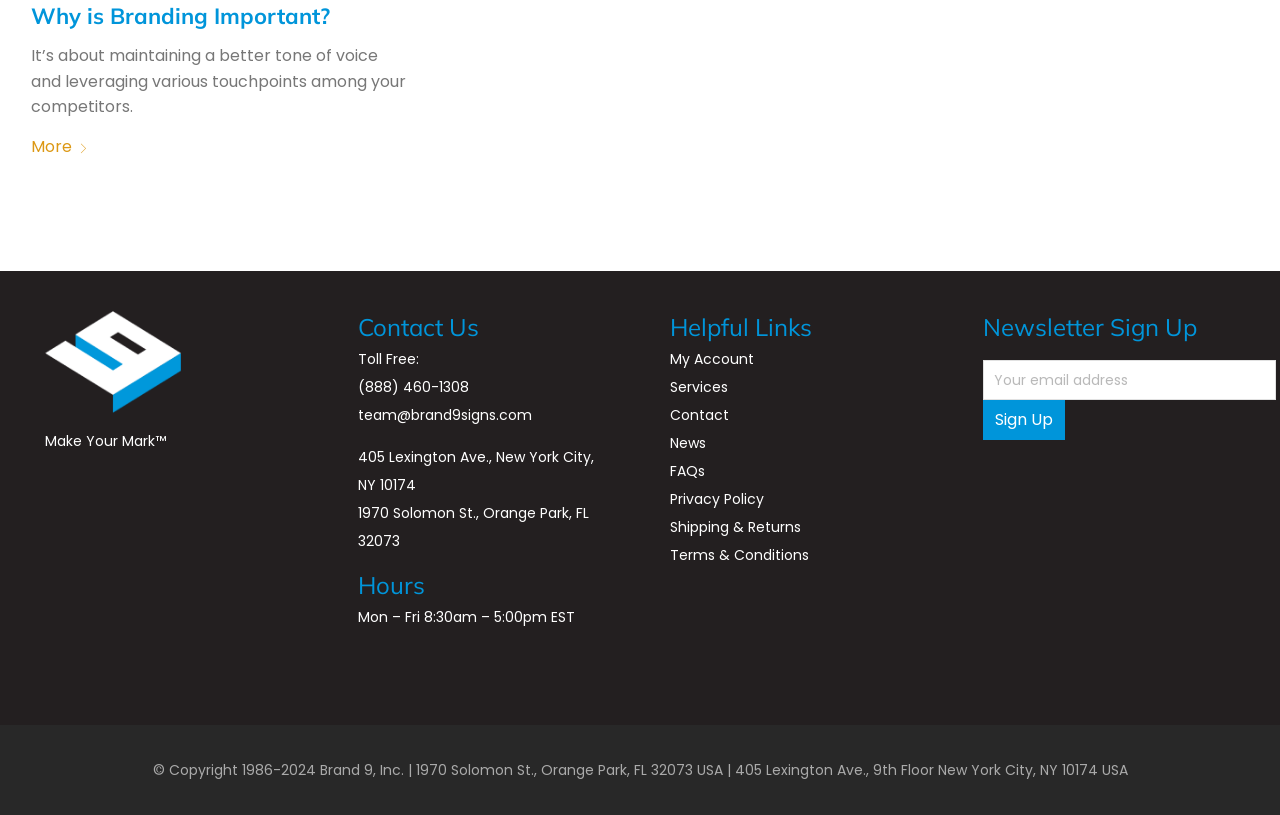Locate the UI element that matches the description Feb 7, 2024 in the webpage screenshot. Return the bounding box coordinates in the format (top-left x, top-left y, bottom-right x, bottom-right y), with values ranging from 0 to 1.

None